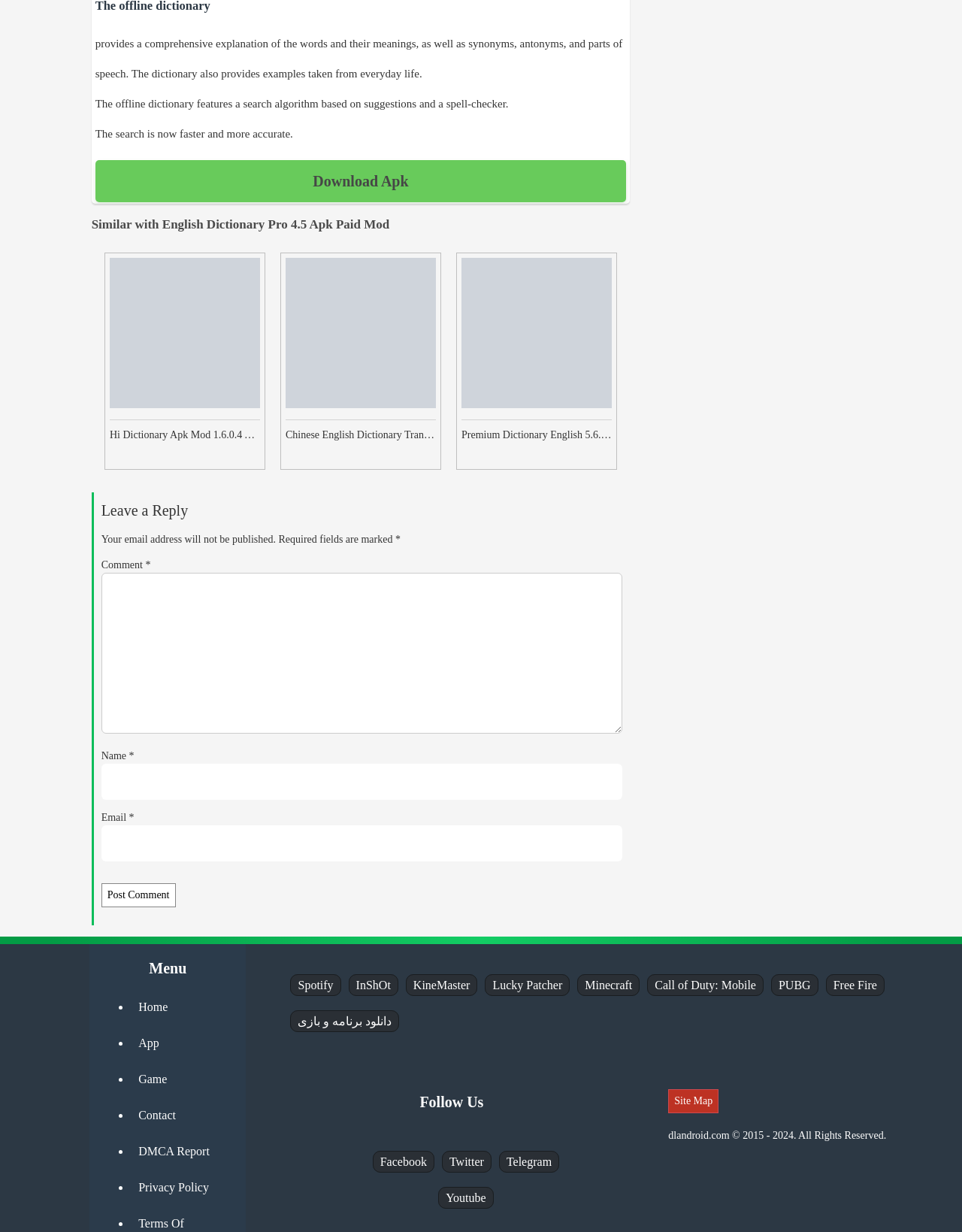Please determine the bounding box coordinates of the section I need to click to accomplish this instruction: "Leave a comment".

[0.105, 0.408, 0.195, 0.421]